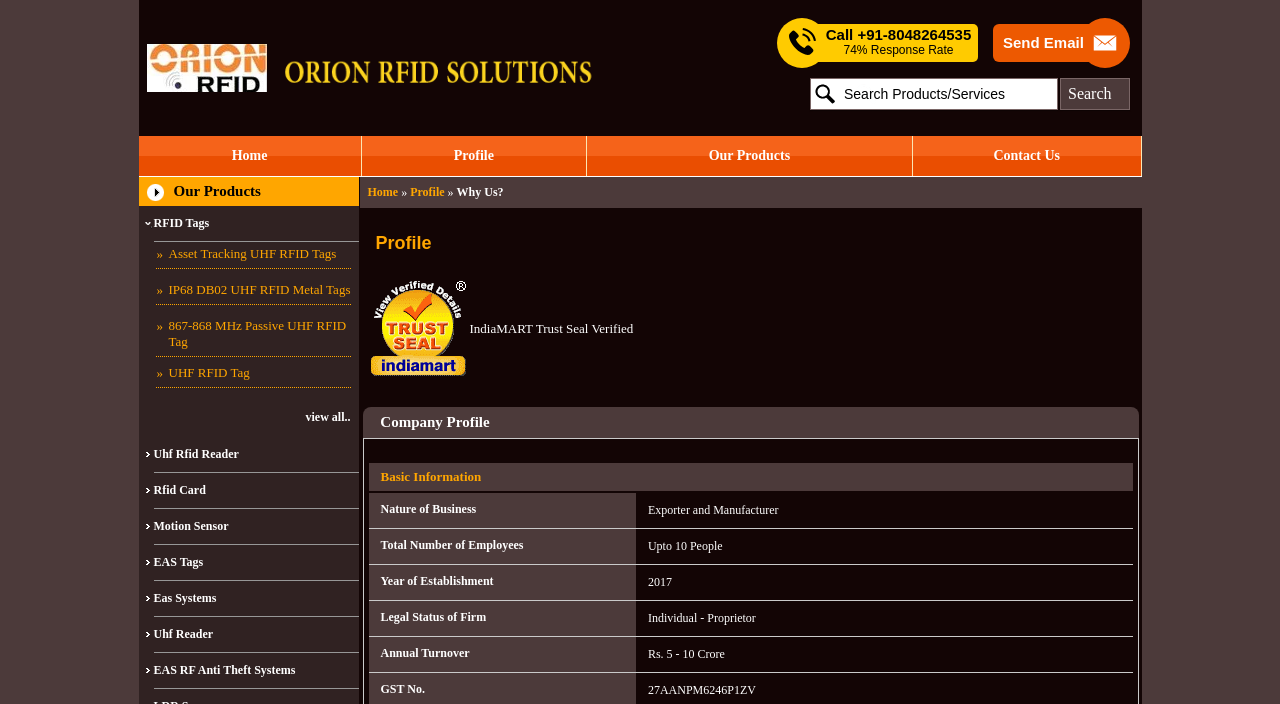Provide a one-word or brief phrase answer to the question:
What is the annual turnover of Orion Rfid Solutions?

Rs. 5 - 10 Crore